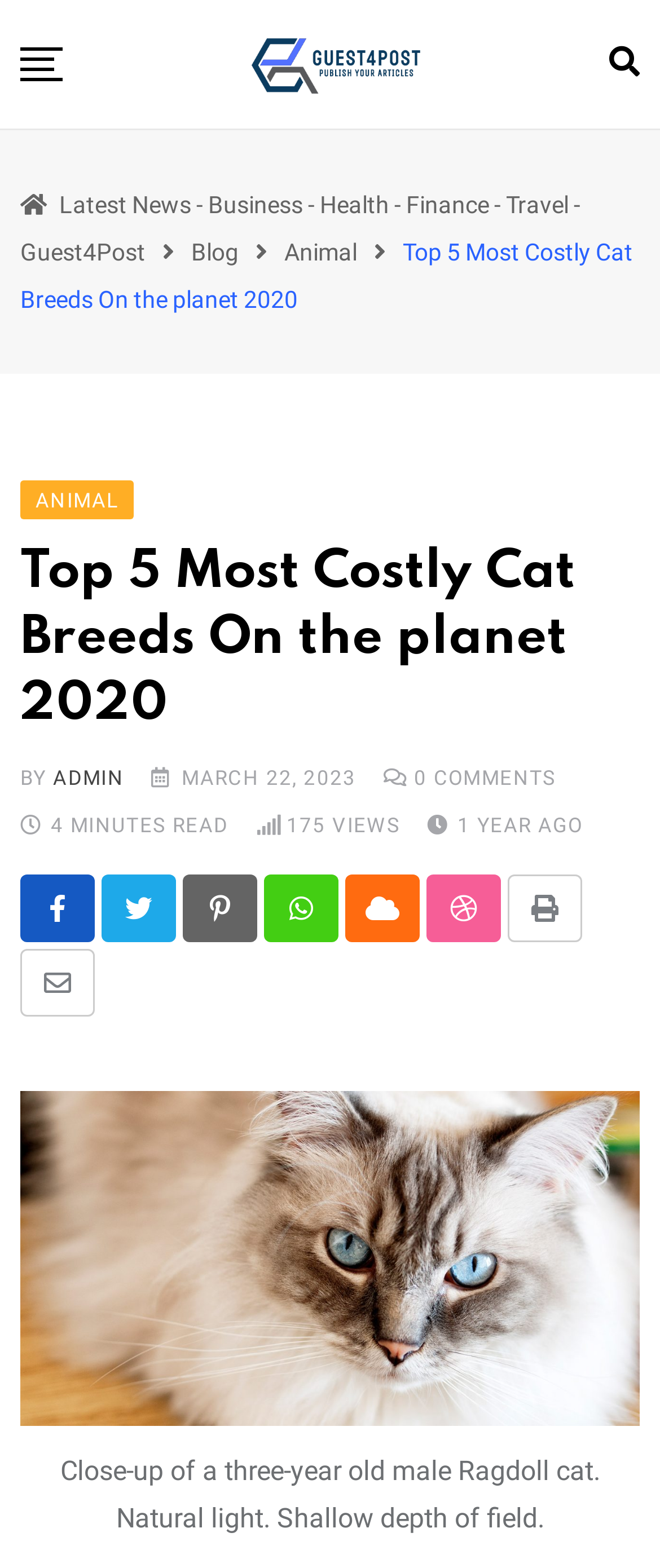Use a single word or phrase to answer the following:
What is the breed of the cat in the image?

Ragdoll